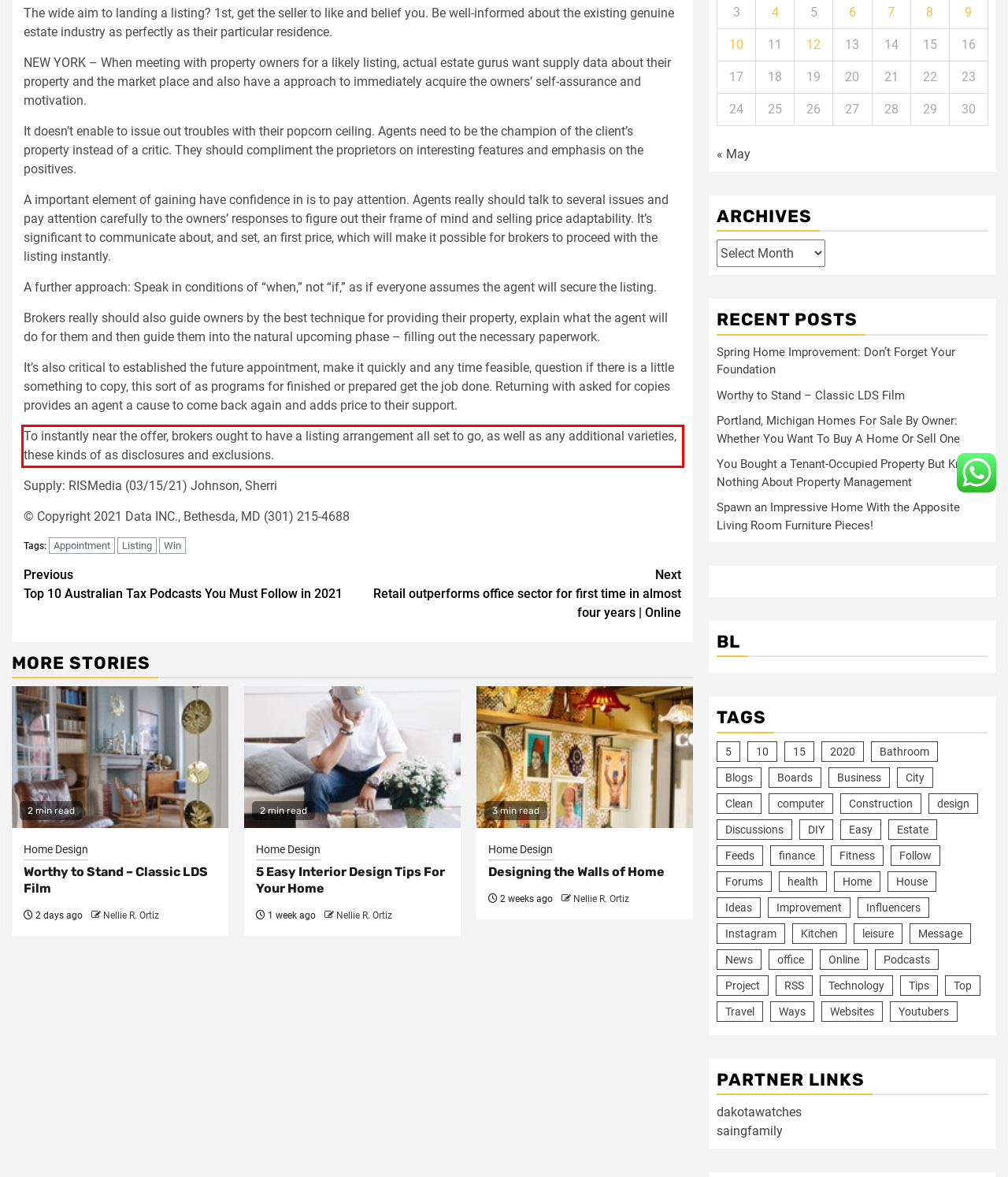Inspect the webpage screenshot that has a red bounding box and use OCR technology to read and display the text inside the red bounding box.

To instantly near the offer, brokers ought to have a listing arrangement all set to go, as well as any additional varieties, these kinds of as disclosures and exclusions.